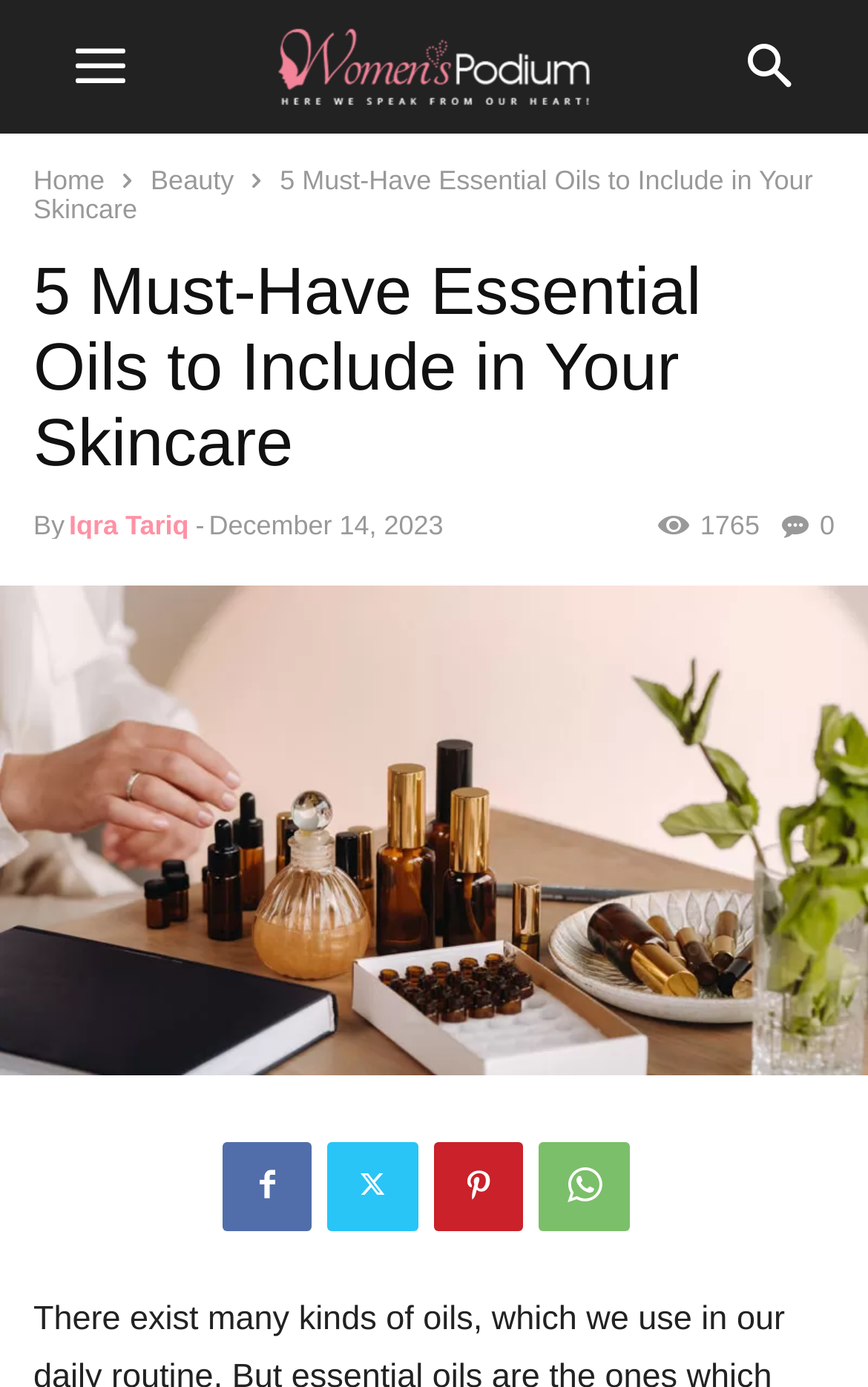Who is the author of the article?
Using the image, answer in one word or phrase.

Iqra Tariq